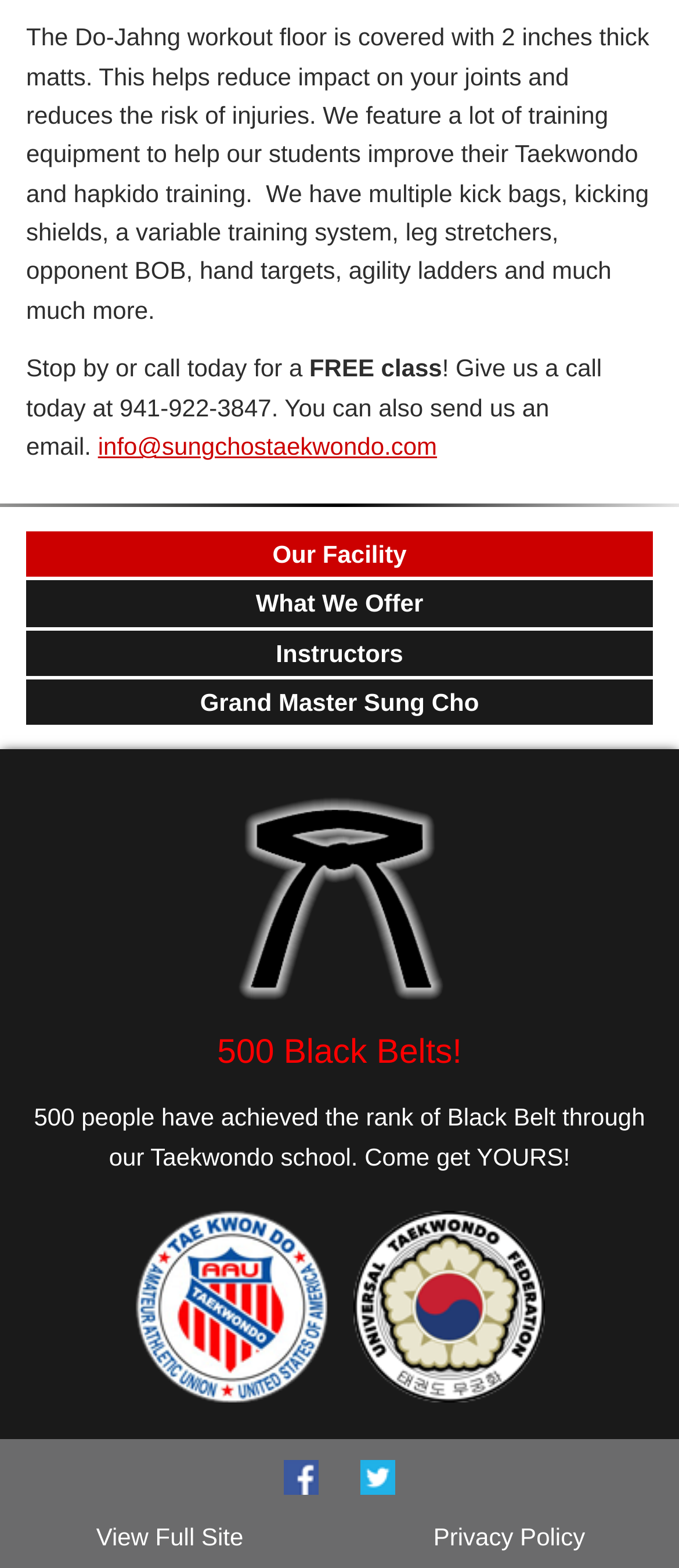Find the bounding box coordinates for the area that must be clicked to perform this action: "Access staff portal".

None